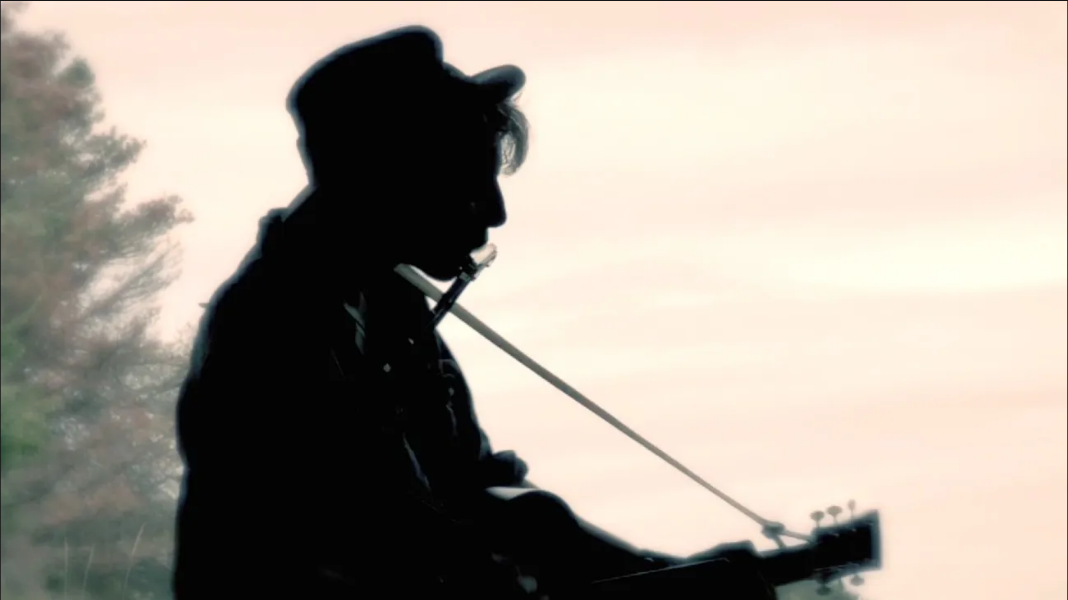What is the lighting of the backdrop? From the image, respond with a single word or brief phrase.

Softly illuminated